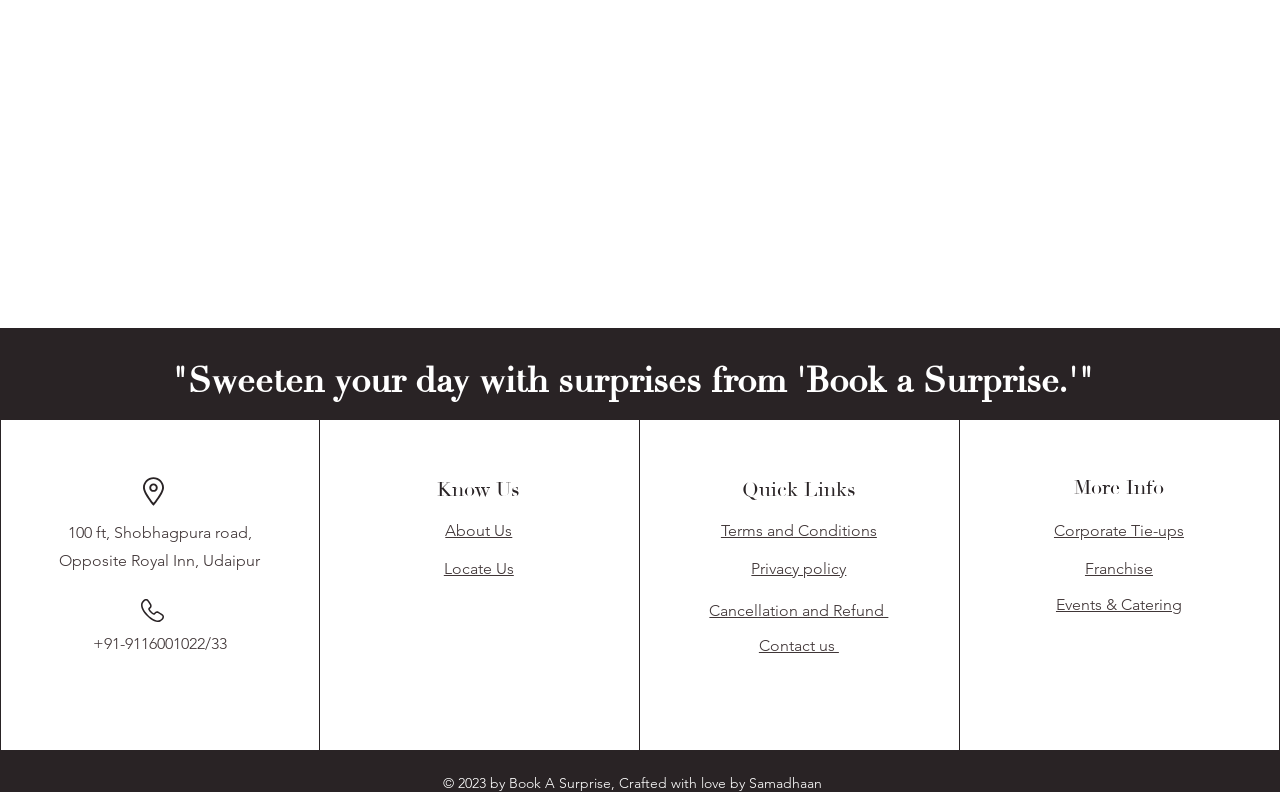Please identify the bounding box coordinates of the element that needs to be clicked to execute the following command: "Learn about the company". Provide the bounding box using four float numbers between 0 and 1, formatted as [left, top, right, bottom].

[0.348, 0.657, 0.4, 0.681]